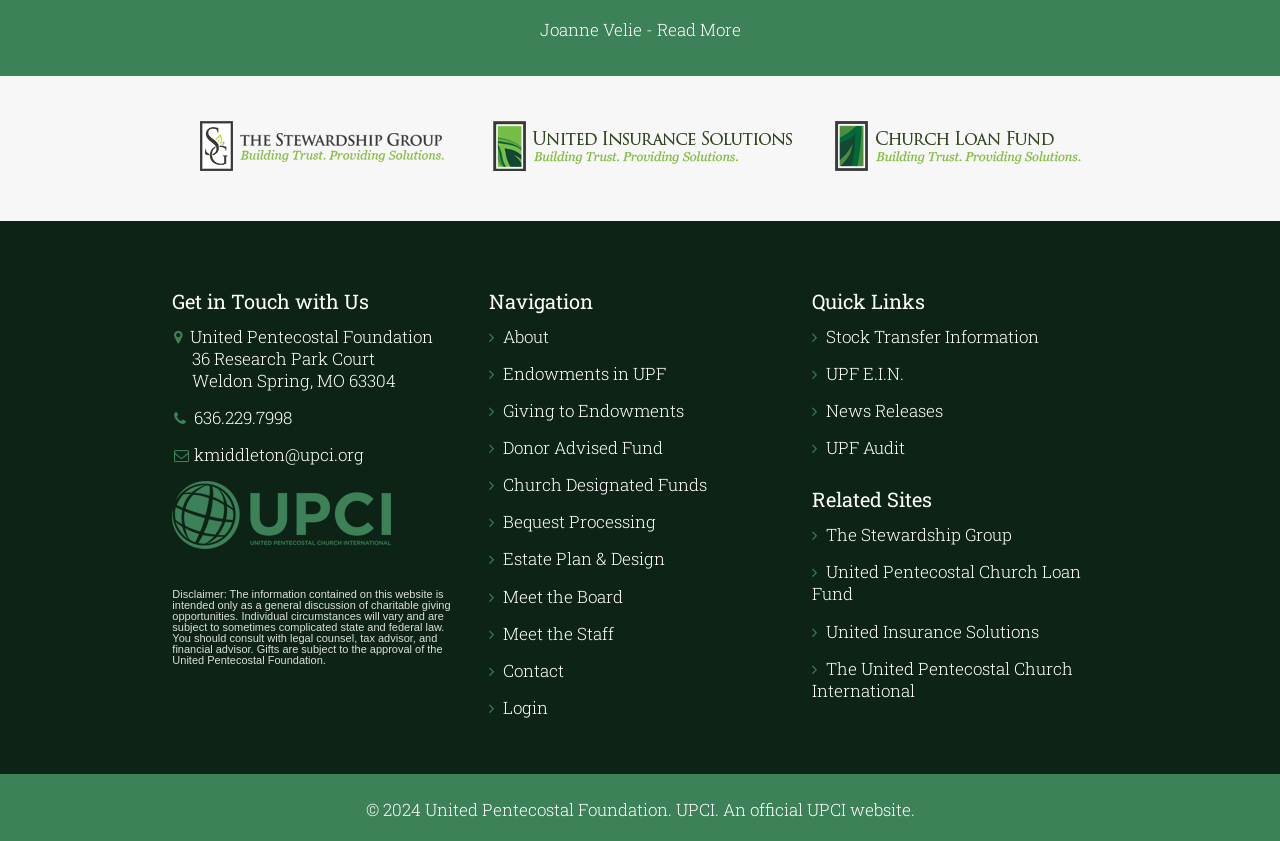Extract the bounding box for the UI element that matches this description: "The United Pentecostal Church International".

[0.634, 0.781, 0.838, 0.834]